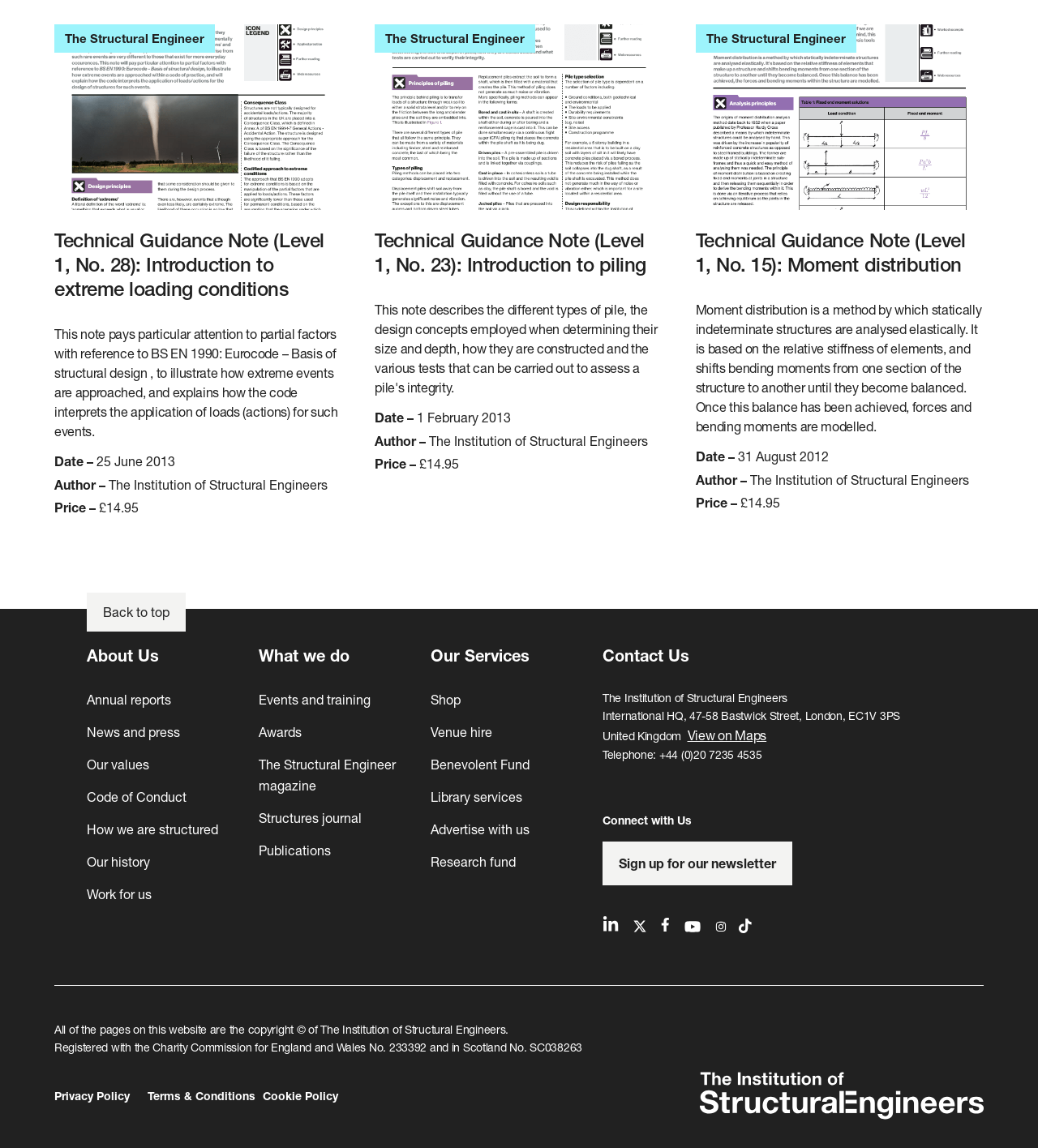Refer to the image and provide an in-depth answer to the question: 
What is the date of Technical Guidance Note (Level 1, No. 15)?

I found the date of Technical Guidance Note (Level 1, No. 15) by looking at the 'Date –' section, which is '31 August 2012'.